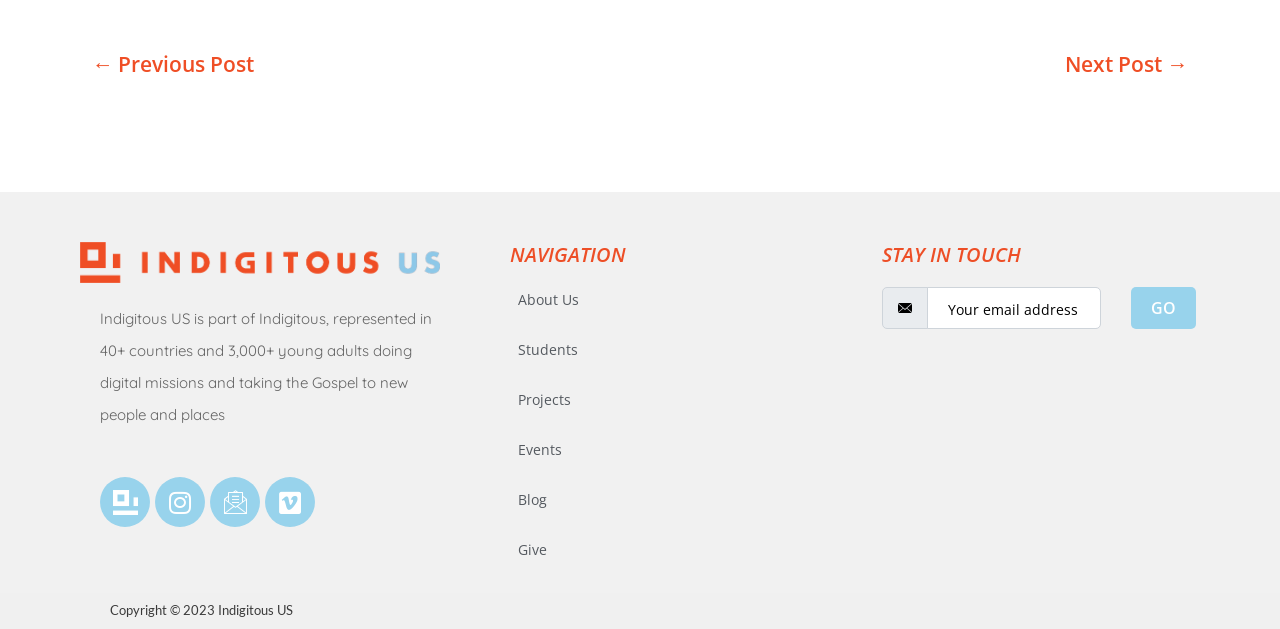Identify the bounding box coordinates of the clickable section necessary to follow the following instruction: "go to about us page". The coordinates should be presented as four float numbers from 0 to 1, i.e., [left, top, right, bottom].

[0.389, 0.438, 0.683, 0.517]